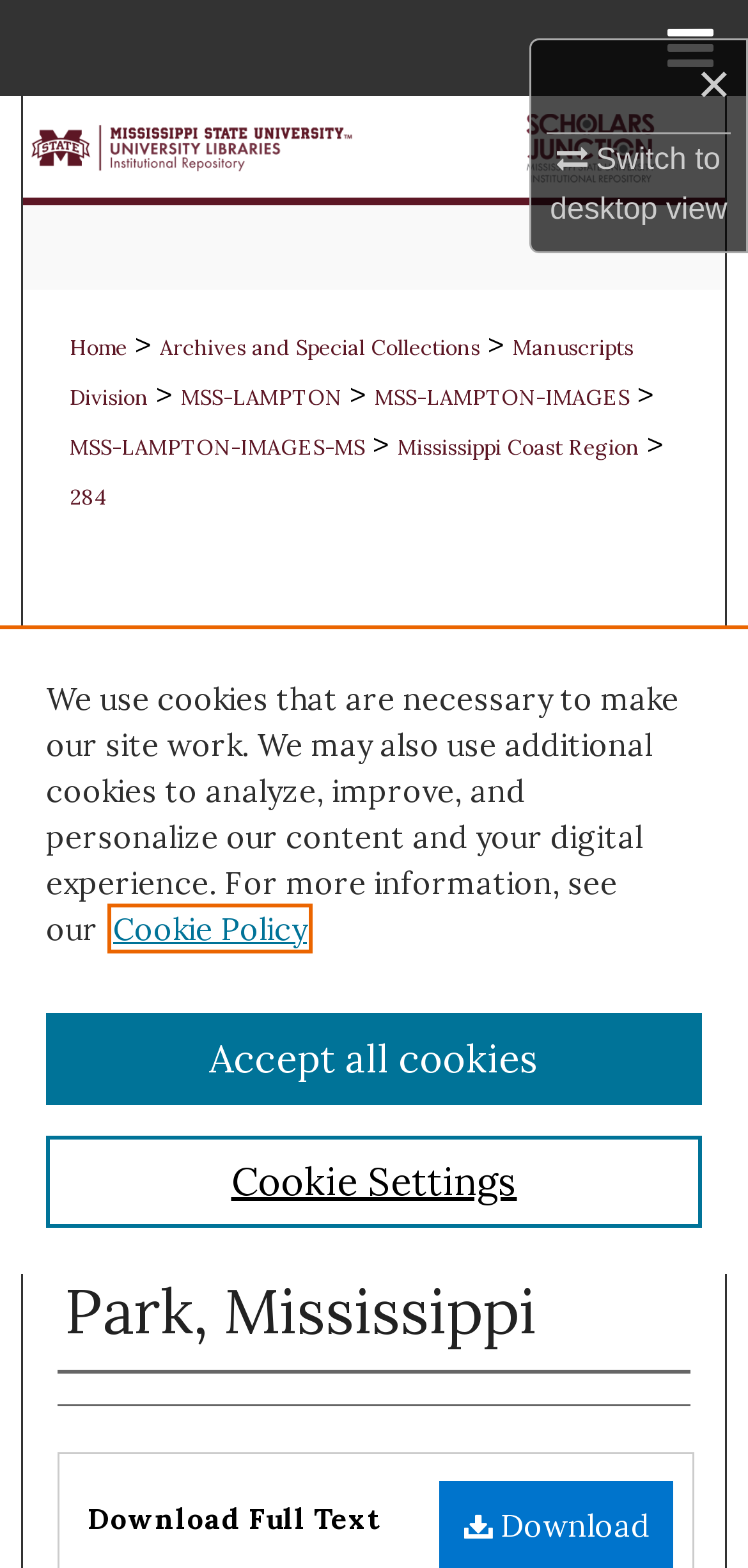Specify the bounding box coordinates of the area to click in order to execute this command: 'View image of Scholars Junction'. The coordinates should consist of four float numbers ranging from 0 to 1, and should be formatted as [left, top, right, bottom].

[0.03, 0.061, 0.97, 0.126]